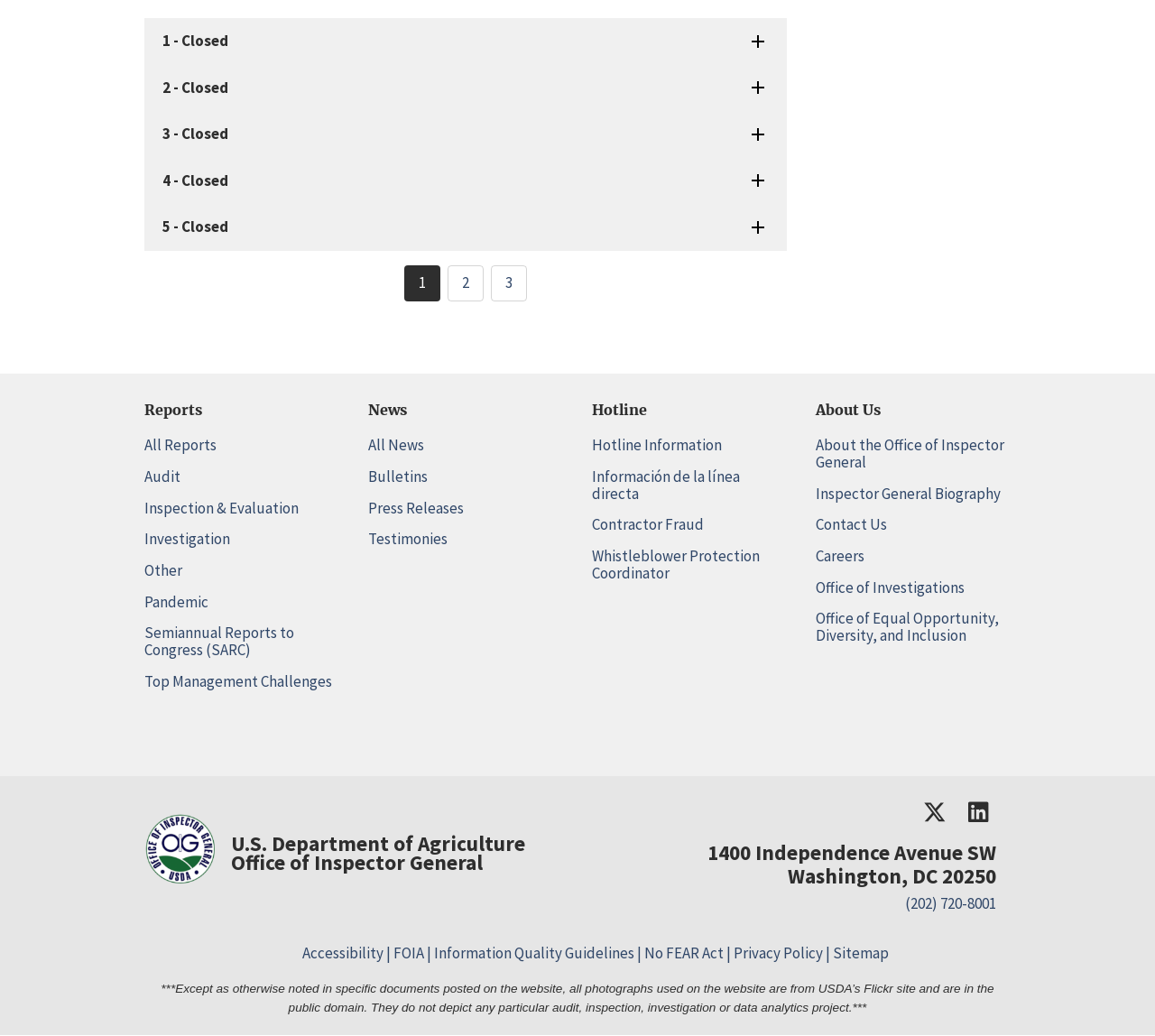Please mark the bounding box coordinates of the area that should be clicked to carry out the instruction: "Follow on Twitter".

[0.794, 0.767, 0.825, 0.802]